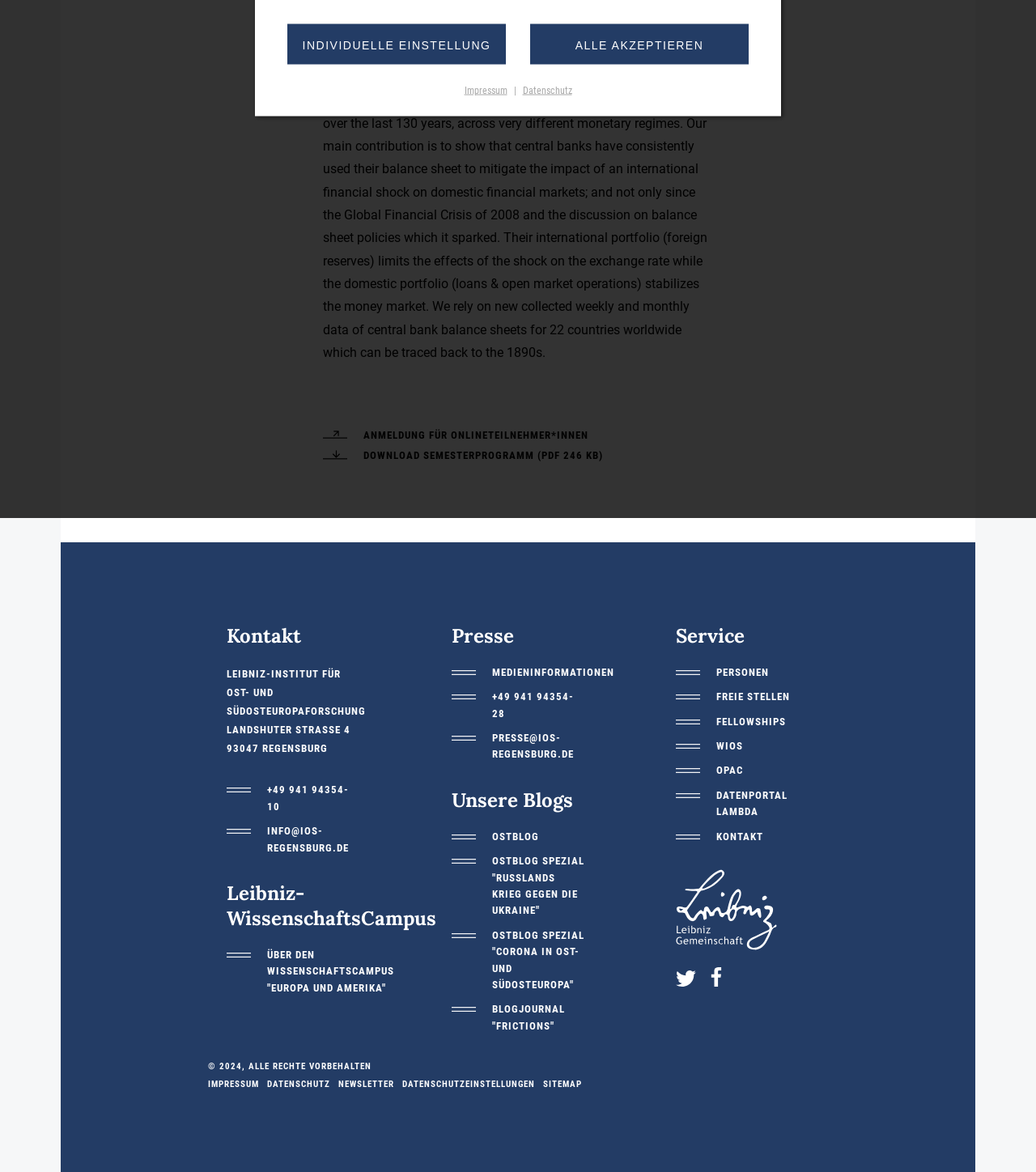Using the description: "+49 941 94354-10", determine the UI element's bounding box coordinates. Ensure the coordinates are in the format of four float numbers between 0 and 1, i.e., [left, top, right, bottom].

[0.219, 0.667, 0.348, 0.696]